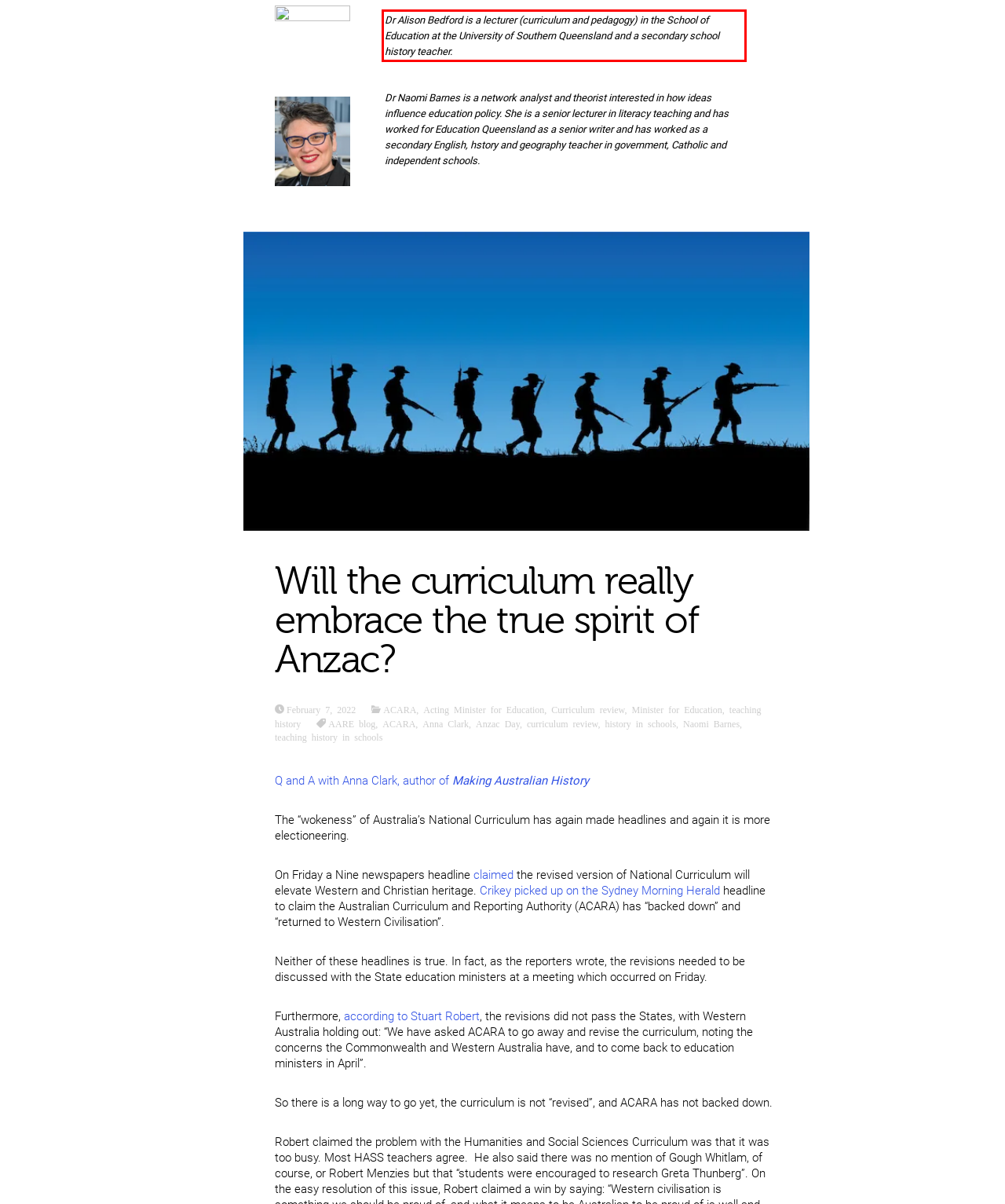Given a screenshot of a webpage with a red bounding box, please identify and retrieve the text inside the red rectangle.

Dr Alison Bedford is a lecturer (curriculum and pedagogy) in the School of Education at the University of Southern Queensland and a secondary school history teacher.